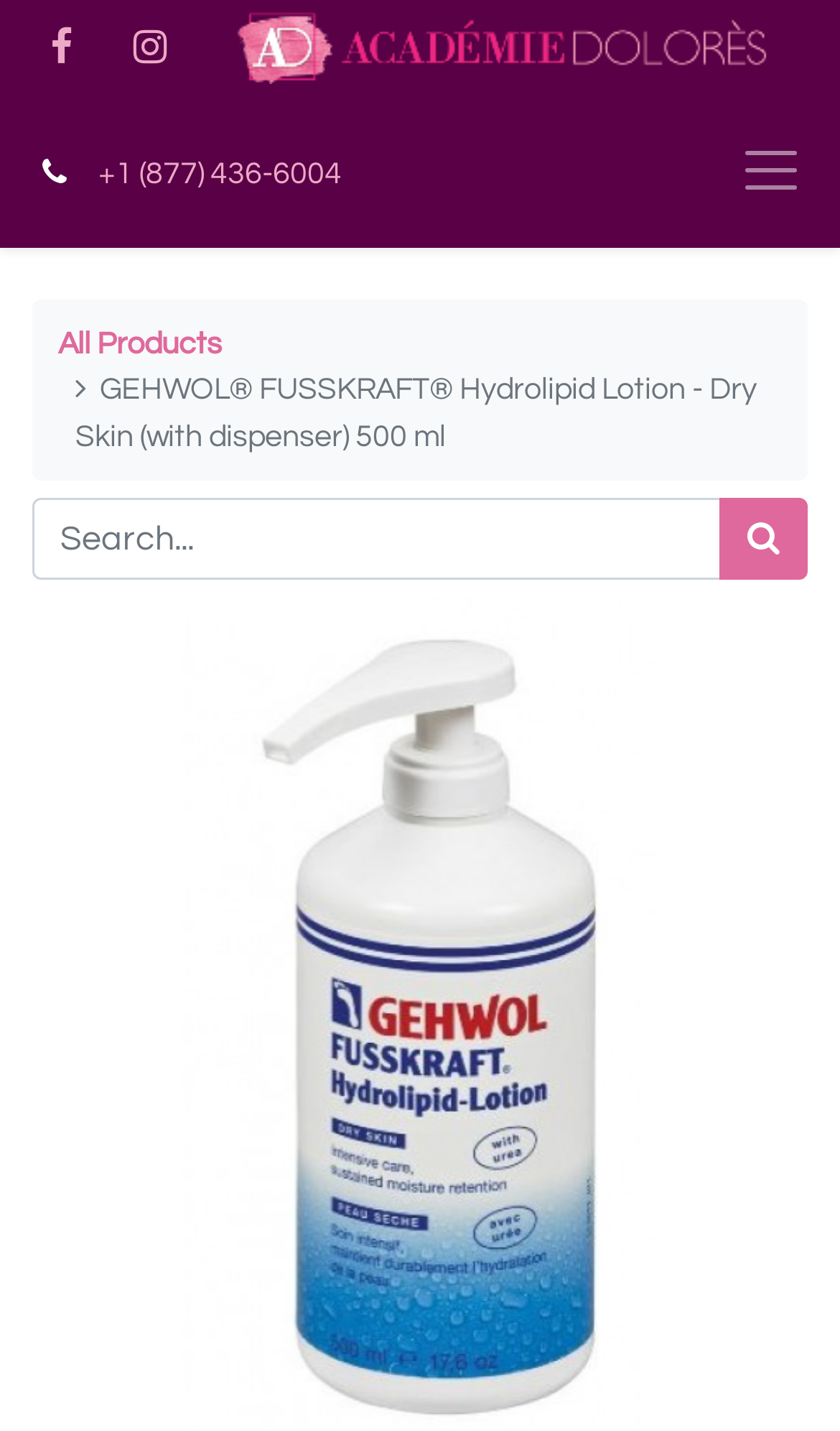How many social media links are on the top-left corner?
Look at the image and respond with a single word or a short phrase.

2